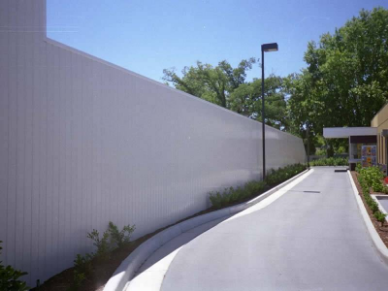What is the purpose of the sound barrier?
Refer to the screenshot and deliver a thorough answer to the question presented.

The caption explains that the sound barrier is designed to reduce noise pollution in the surrounding environment, suggesting that it serves to shield outdoor activities from nearby noise sources.